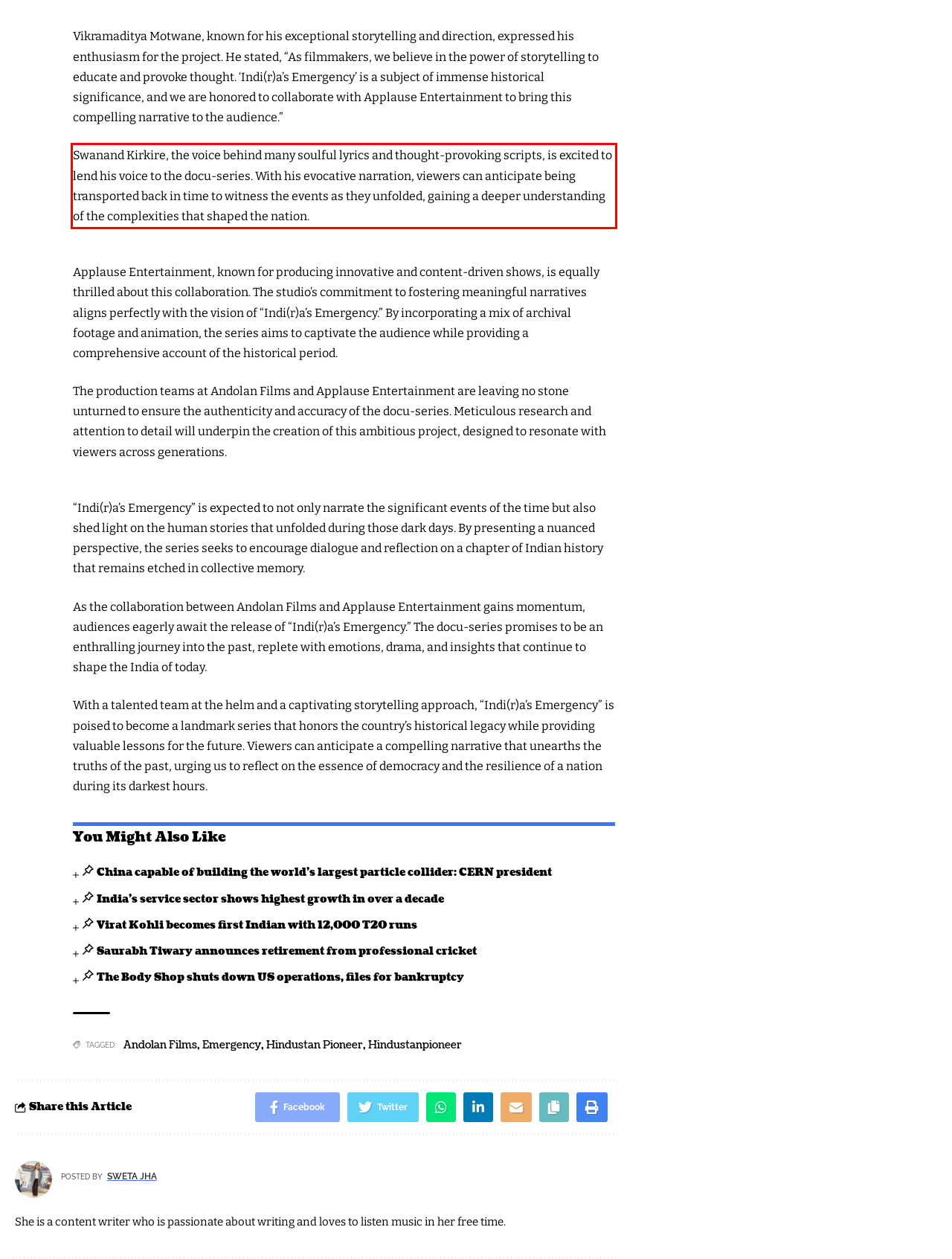Examine the webpage screenshot, find the red bounding box, and extract the text content within this marked area.

Swanand Kirkire, the voice behind many soulful lyrics and thought-provoking scripts, is excited to lend his voice to the docu-series. With his evocative narration, viewers can anticipate being transported back in time to witness the events as they unfolded, gaining a deeper understanding of the complexities that shaped the nation.